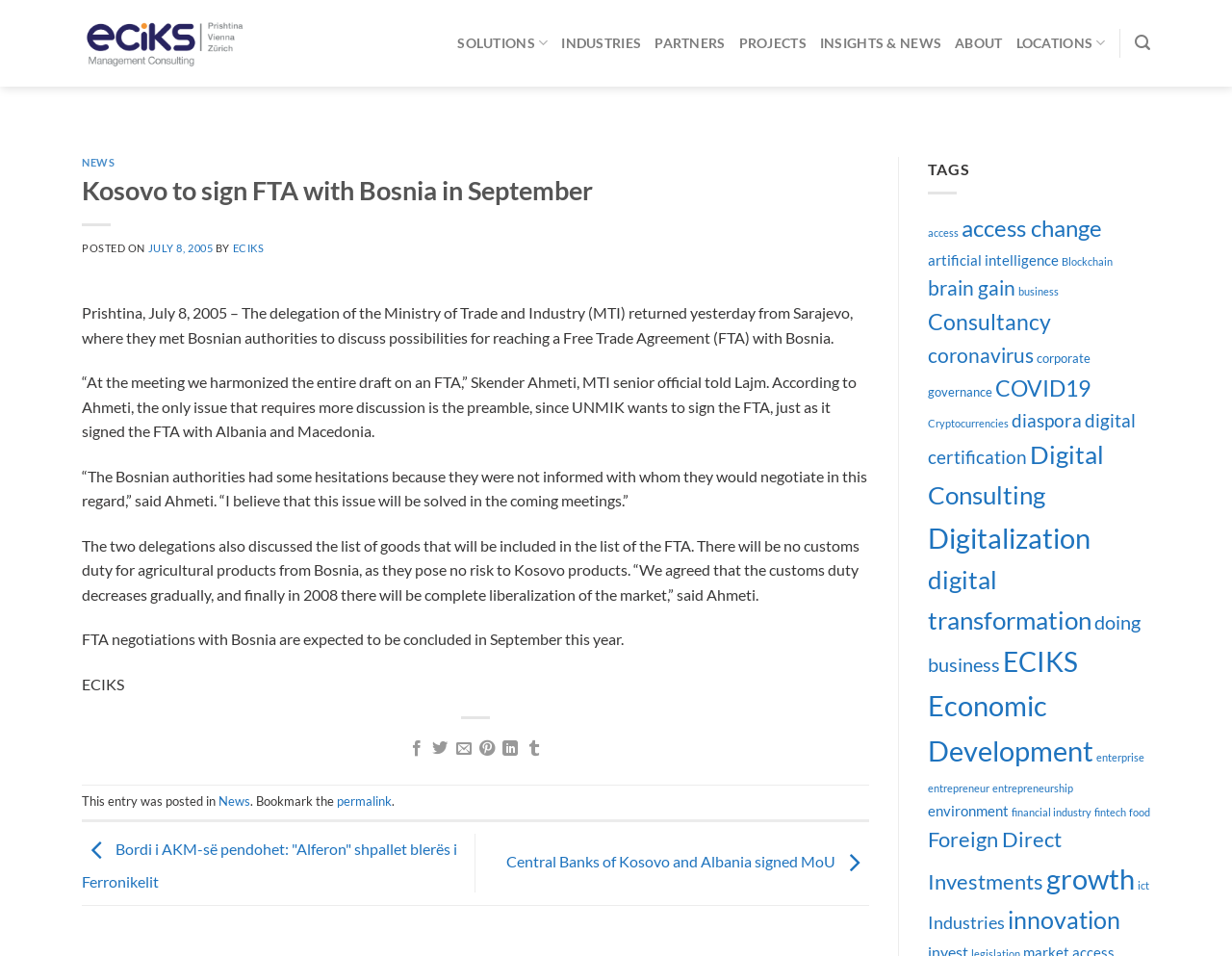Use a single word or phrase to answer the following:
What is the current status of the FTA negotiations with Bosnia?

Expected to be concluded in September